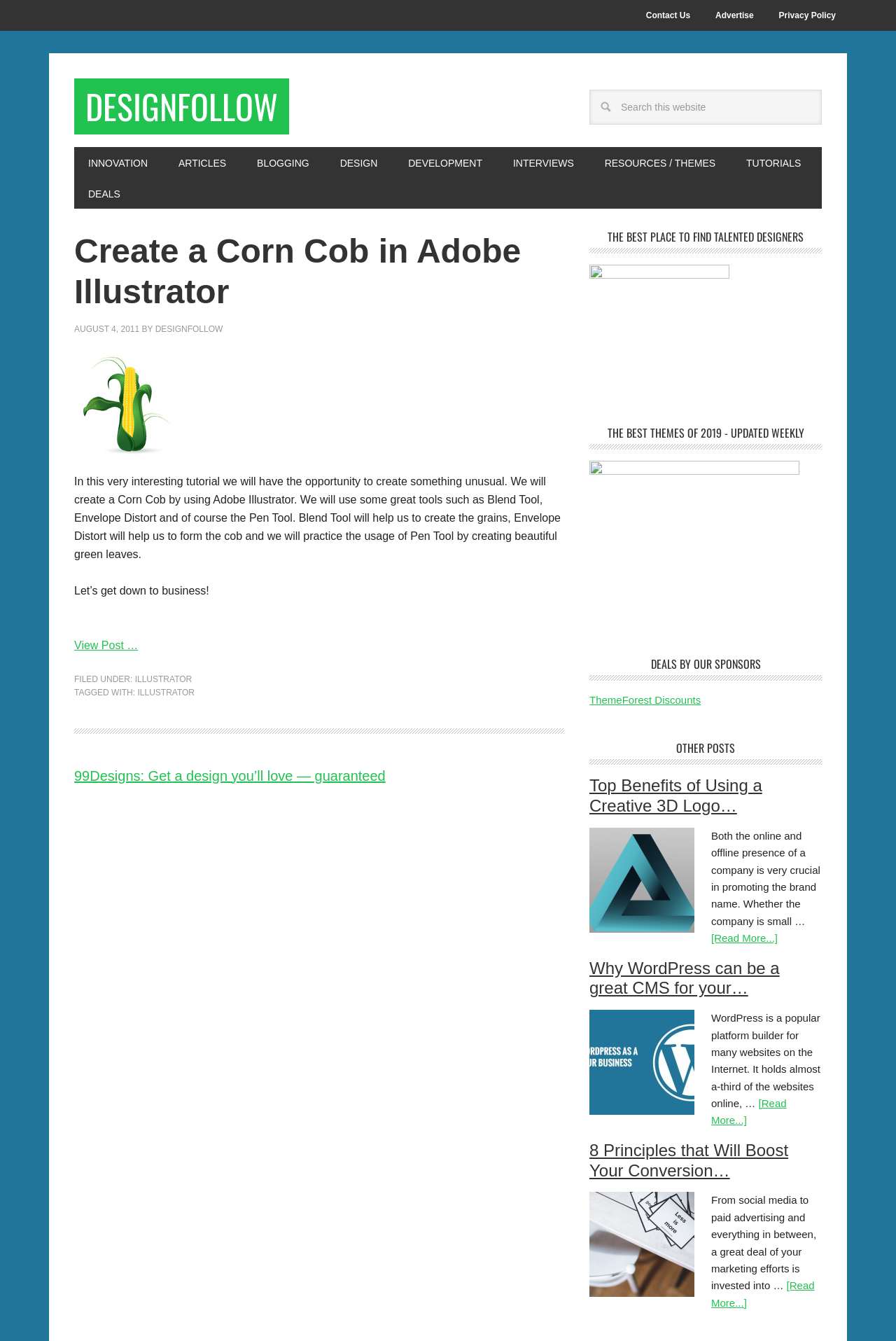Find the bounding box coordinates of the element you need to click on to perform this action: 'Click the 'about' link'. The coordinates should be represented by four float values between 0 and 1, in the format [left, top, right, bottom].

None